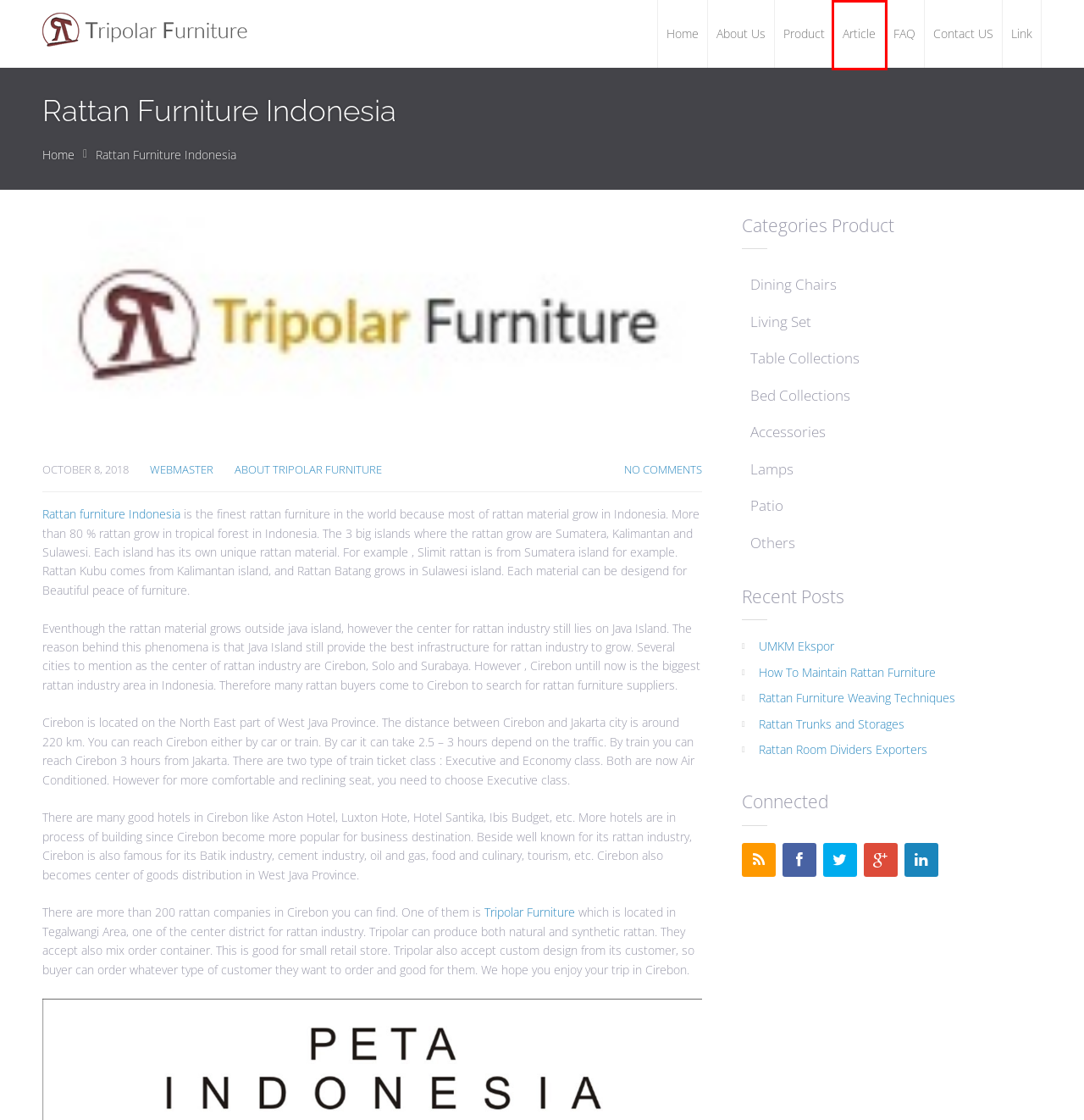Review the screenshot of a webpage that includes a red bounding box. Choose the webpage description that best matches the new webpage displayed after clicking the element within the bounding box. Here are the candidates:
A. UMKM Ekspor - Tripolar Furniture
B. Rattan Furniture Weaving Techniques - Tripolar Furniture
C. Article - Tripolar Furniture
D. Accessories - Tripolar Furniture
E. Link - Tripolar Furniture
F. Living Set - Tripolar Furniture
G. About Tripolar Furniture Archives - Tripolar Furniture
H. About - Tripolar Furniture

C